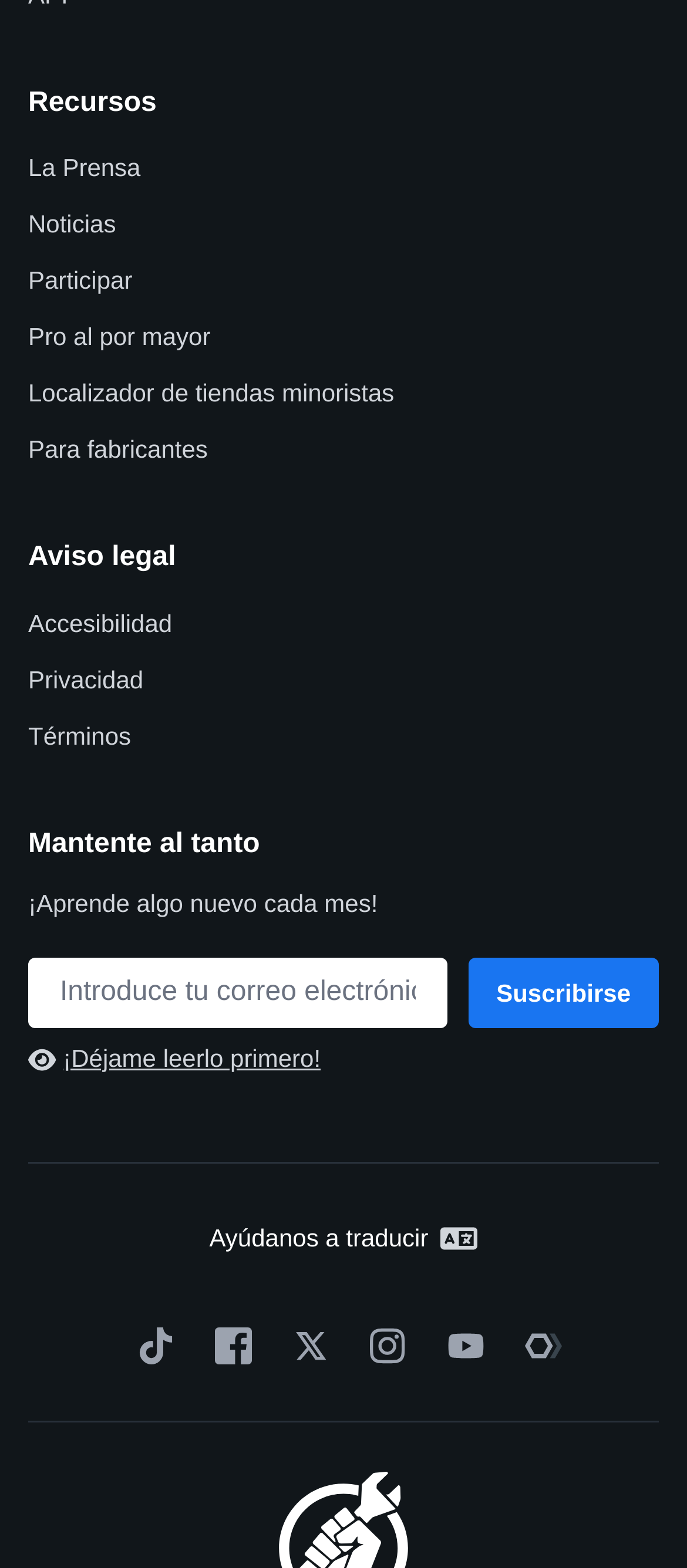Reply to the question with a brief word or phrase: What is the first link on the webpage?

La Prensa